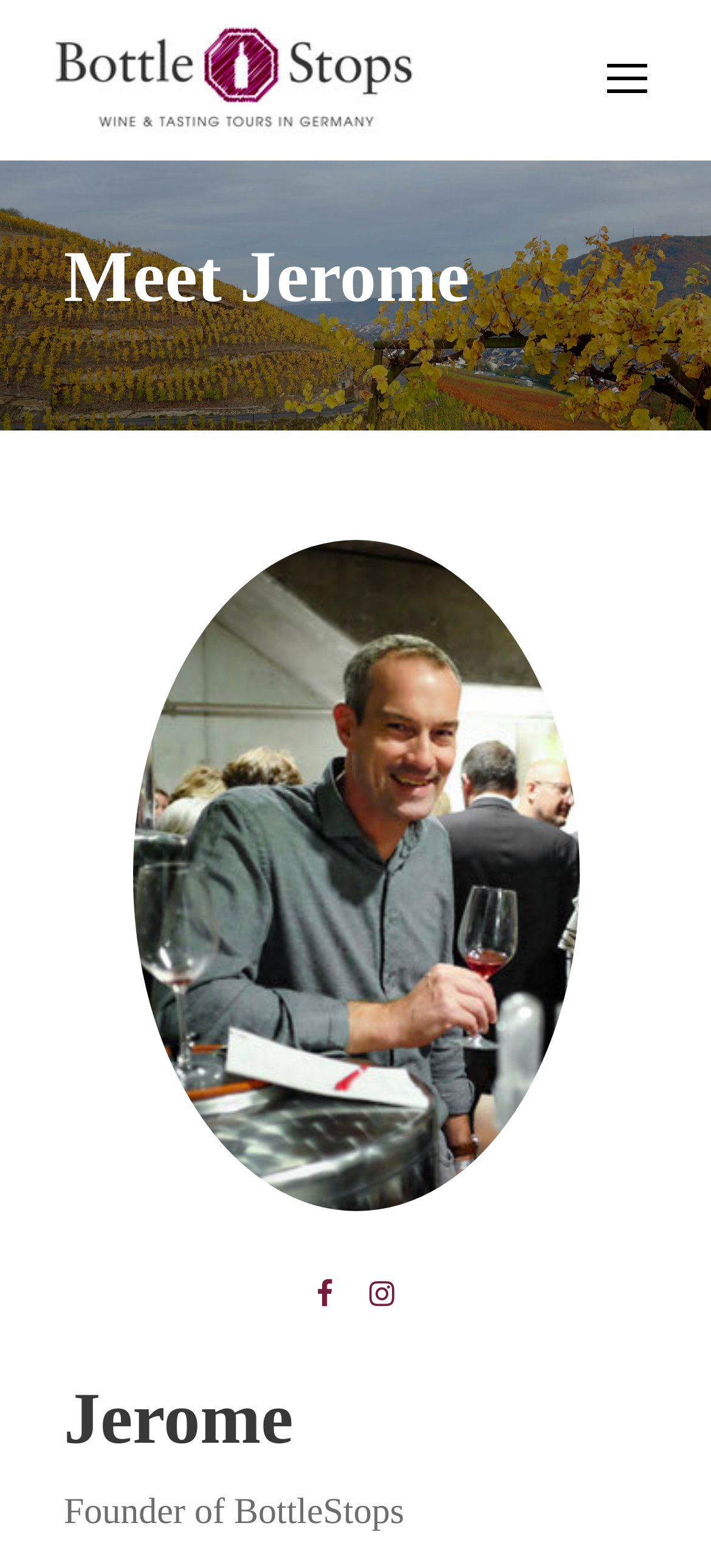Provide a single word or phrase answer to the question: 
How many social media links are present?

3